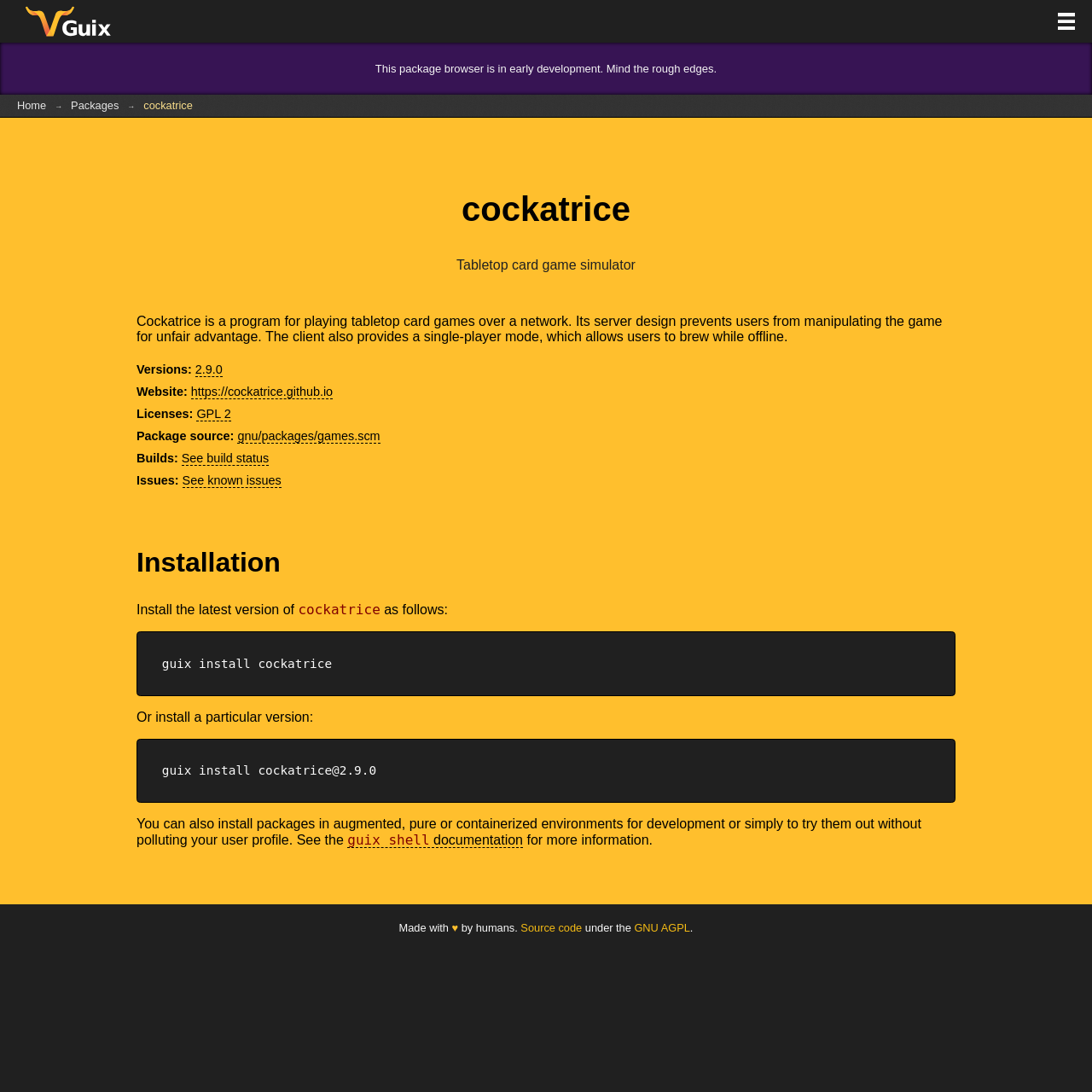Identify the bounding box coordinates of the clickable region necessary to fulfill the following instruction: "Visit the Cockatrice website". The bounding box coordinates should be four float numbers between 0 and 1, i.e., [left, top, right, bottom].

[0.175, 0.352, 0.305, 0.366]